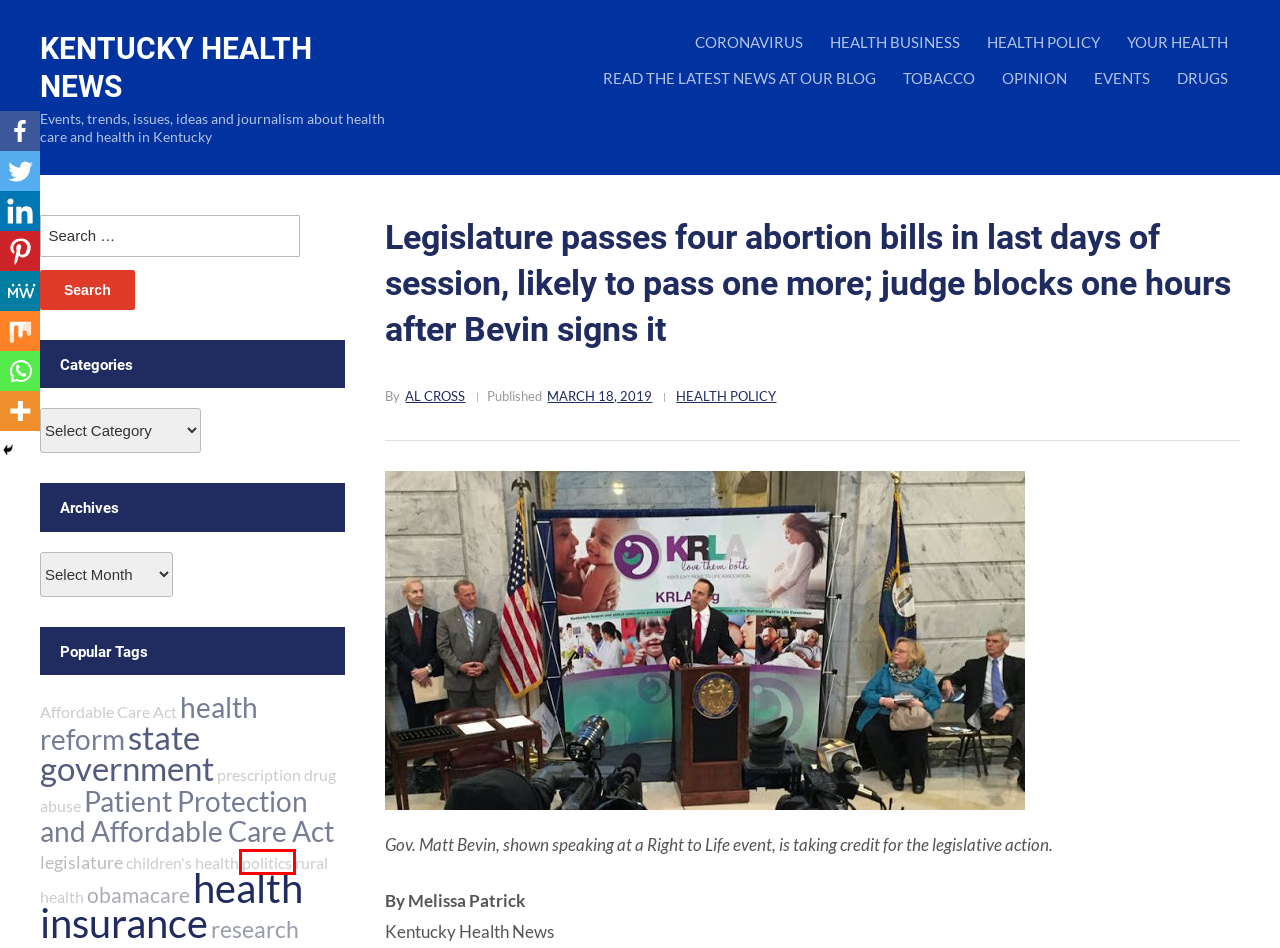Given a screenshot of a webpage featuring a red bounding box, identify the best matching webpage description for the new page after the element within the red box is clicked. Here are the options:
A. politics – Kentucky Health News
B. health insurance – Kentucky Health News
C. obamacare – Kentucky Health News
D. research – Kentucky Health News
E. children’s health – Kentucky Health News
F. CORONAVIRUS – Kentucky Health News
G. Al Cross – Kentucky Health News
H. state government – Kentucky Health News

A